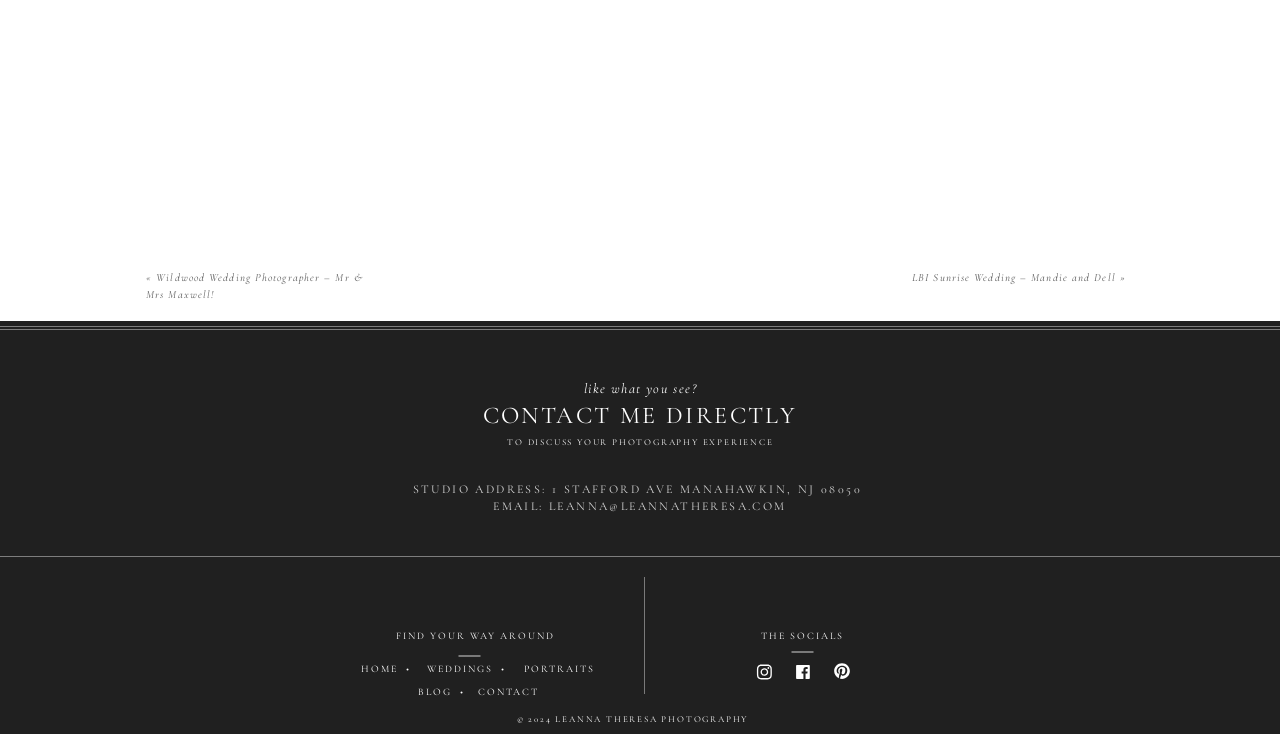Pinpoint the bounding box coordinates of the element you need to click to execute the following instruction: "contact the photographer directly". The bounding box should be represented by four float numbers between 0 and 1, in the format [left, top, right, bottom].

[0.323, 0.527, 0.677, 0.589]